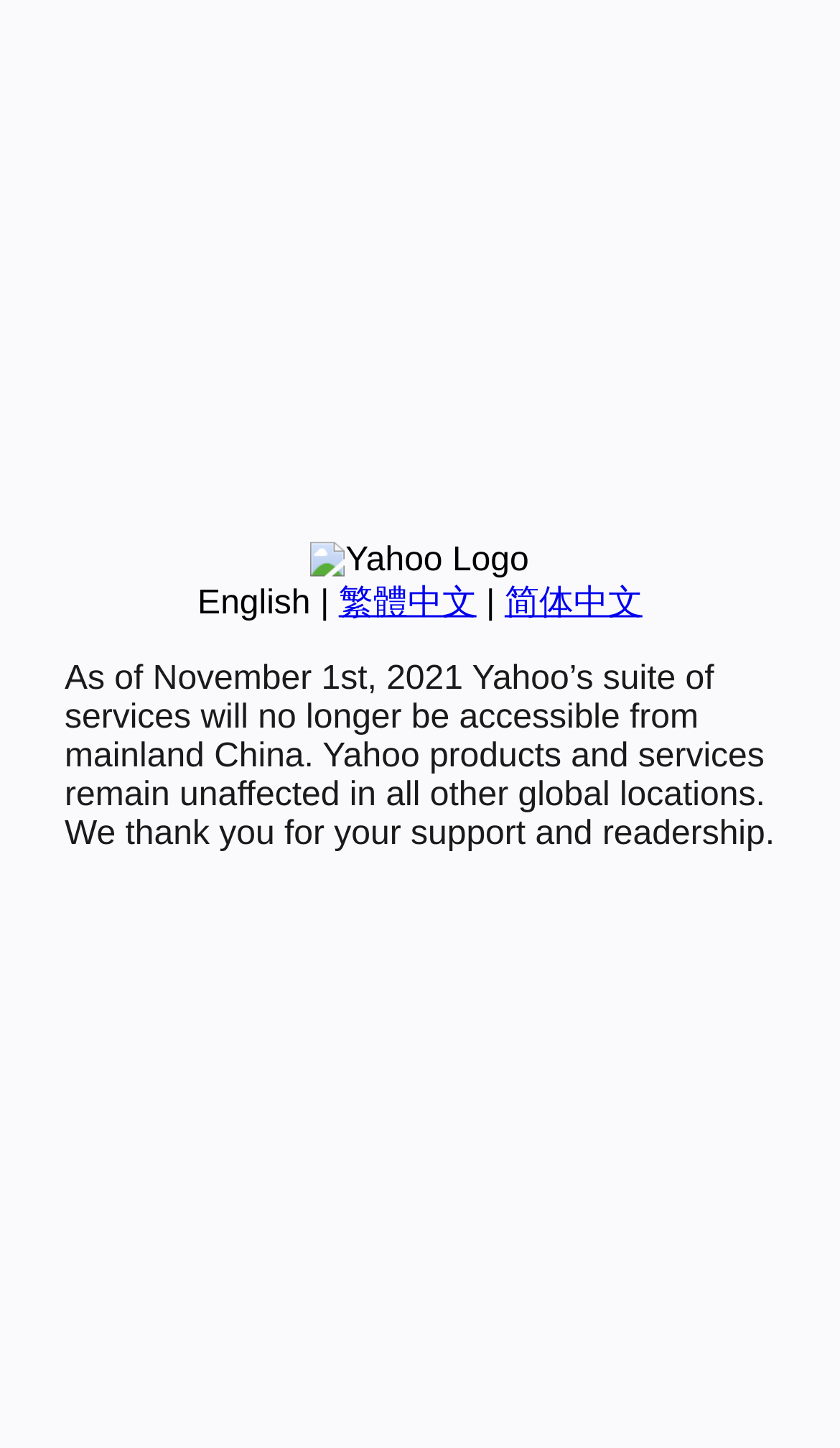Identify the bounding box coordinates for the UI element described as follows: "got it". Ensure the coordinates are four float numbers between 0 and 1, formatted as [left, top, right, bottom].

None